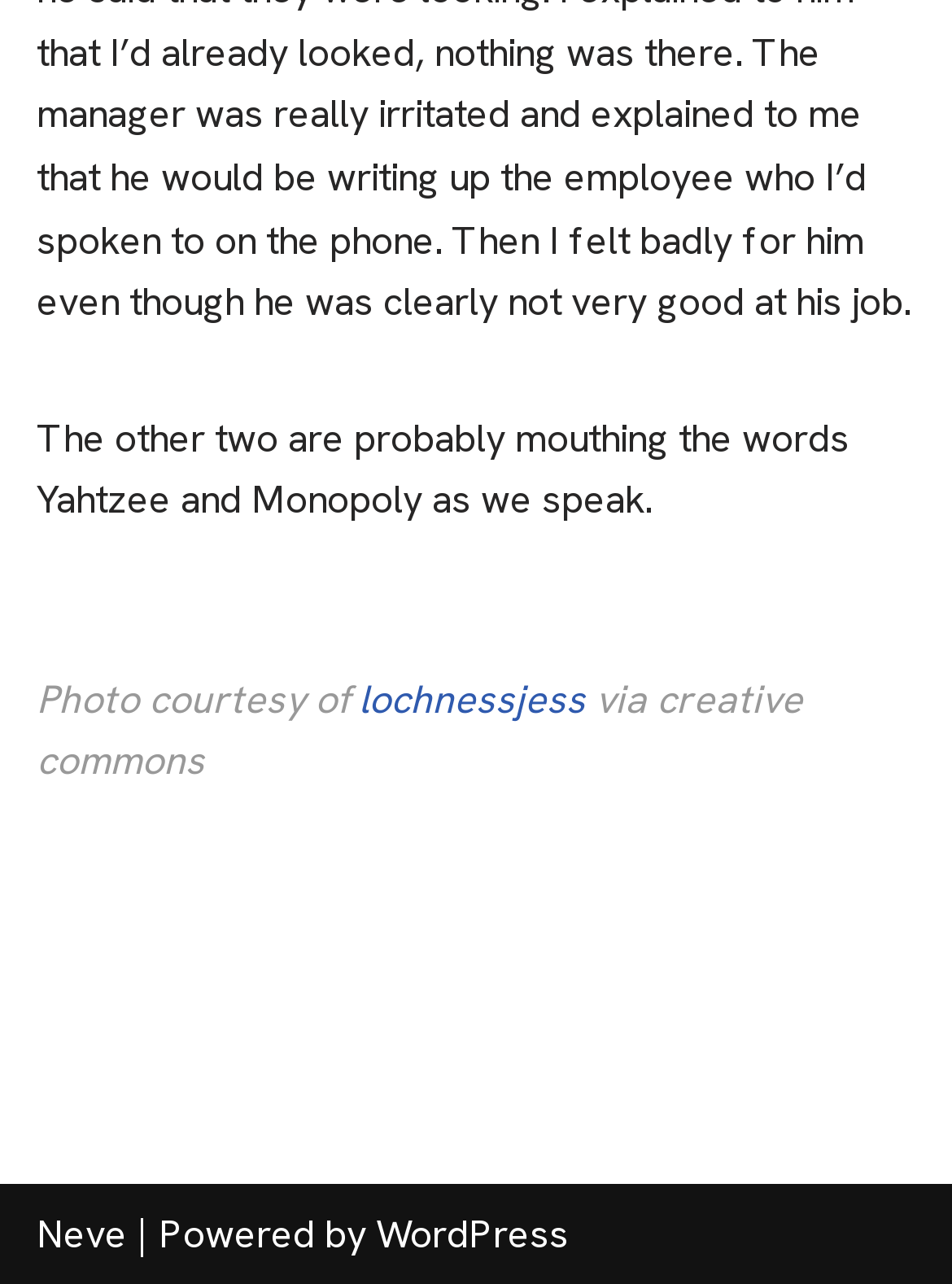What is the context of the text about Yahtzee and Monopoly?
Refer to the image and give a detailed answer to the question.

The text 'The other two are probably mouthing the words Yahtzee and Monopoly as we speak.' suggests that it is a conversation or a dialogue, possibly between the author and others, where they are discussing or joking about someone else talking about Yahtzee and Monopoly.